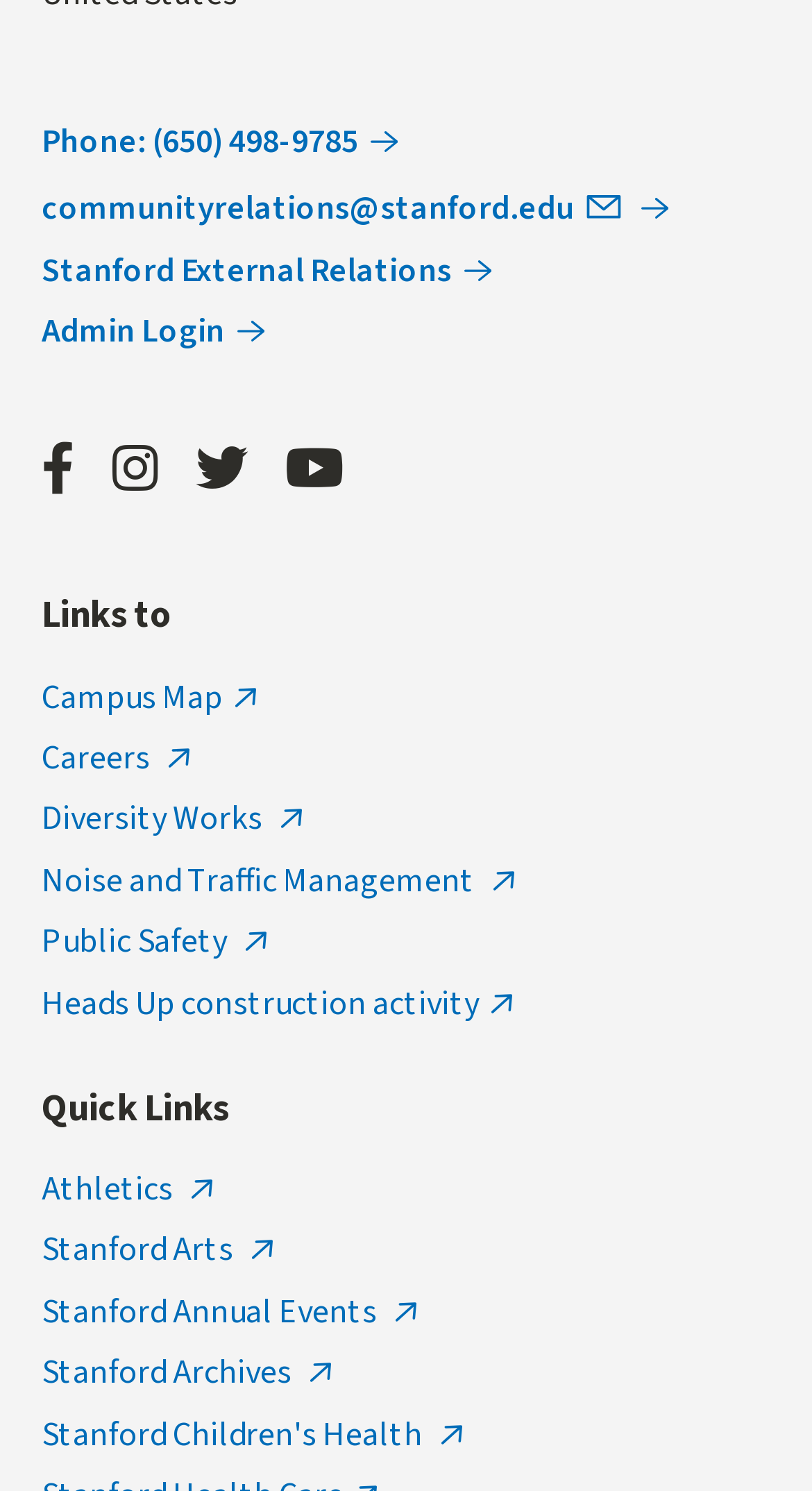Please specify the coordinates of the bounding box for the element that should be clicked to carry out this instruction: "Visit Stanford Facebook". The coordinates must be four float numbers between 0 and 1, formatted as [left, top, right, bottom].

[0.051, 0.305, 0.092, 0.336]